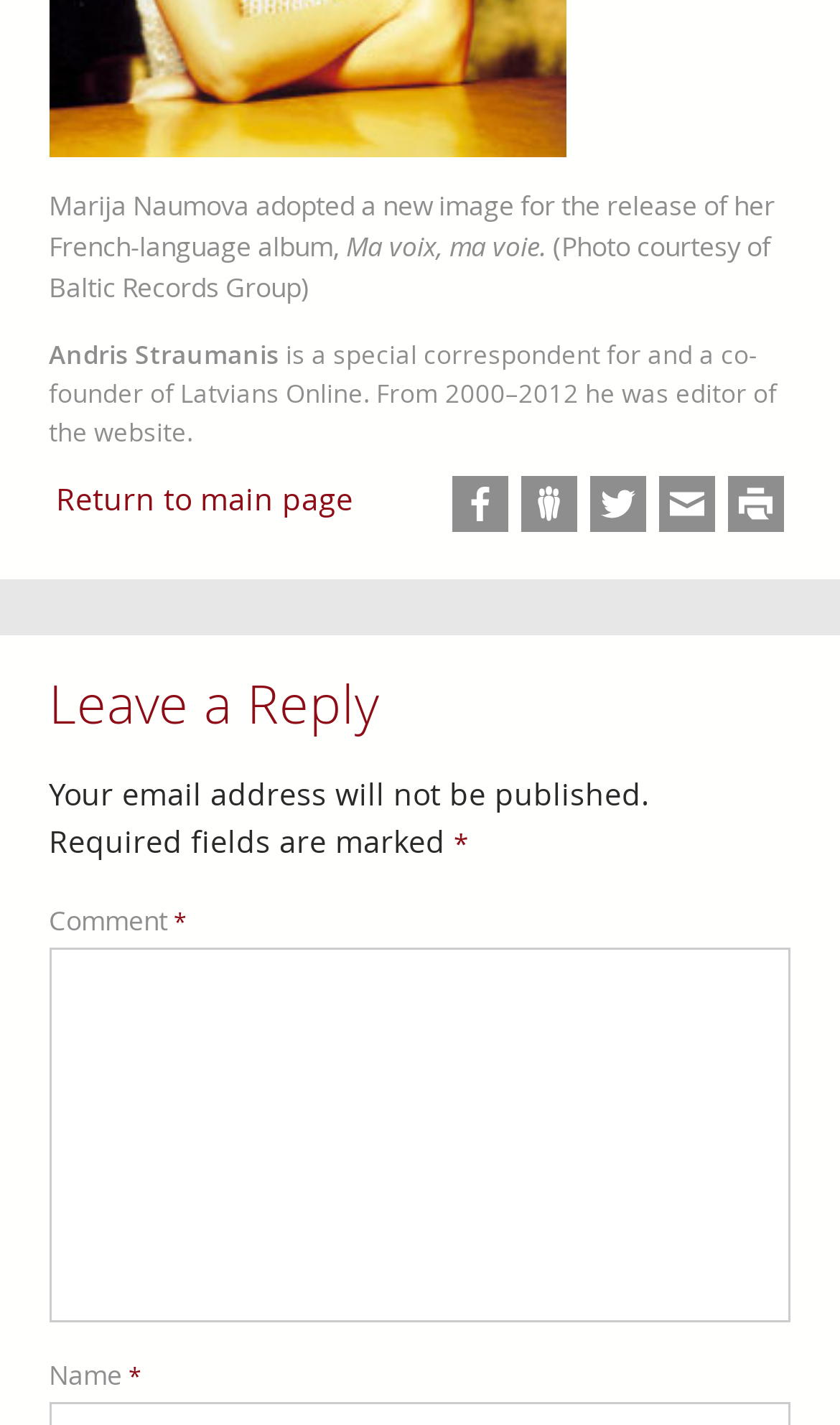What is the title of Marija Naumova's French-language album?
Based on the image, please offer an in-depth response to the question.

The title of Marija Naumova's French-language album is mentioned in the StaticText element with ID 409, which is 'Ma voix, ma voie'.